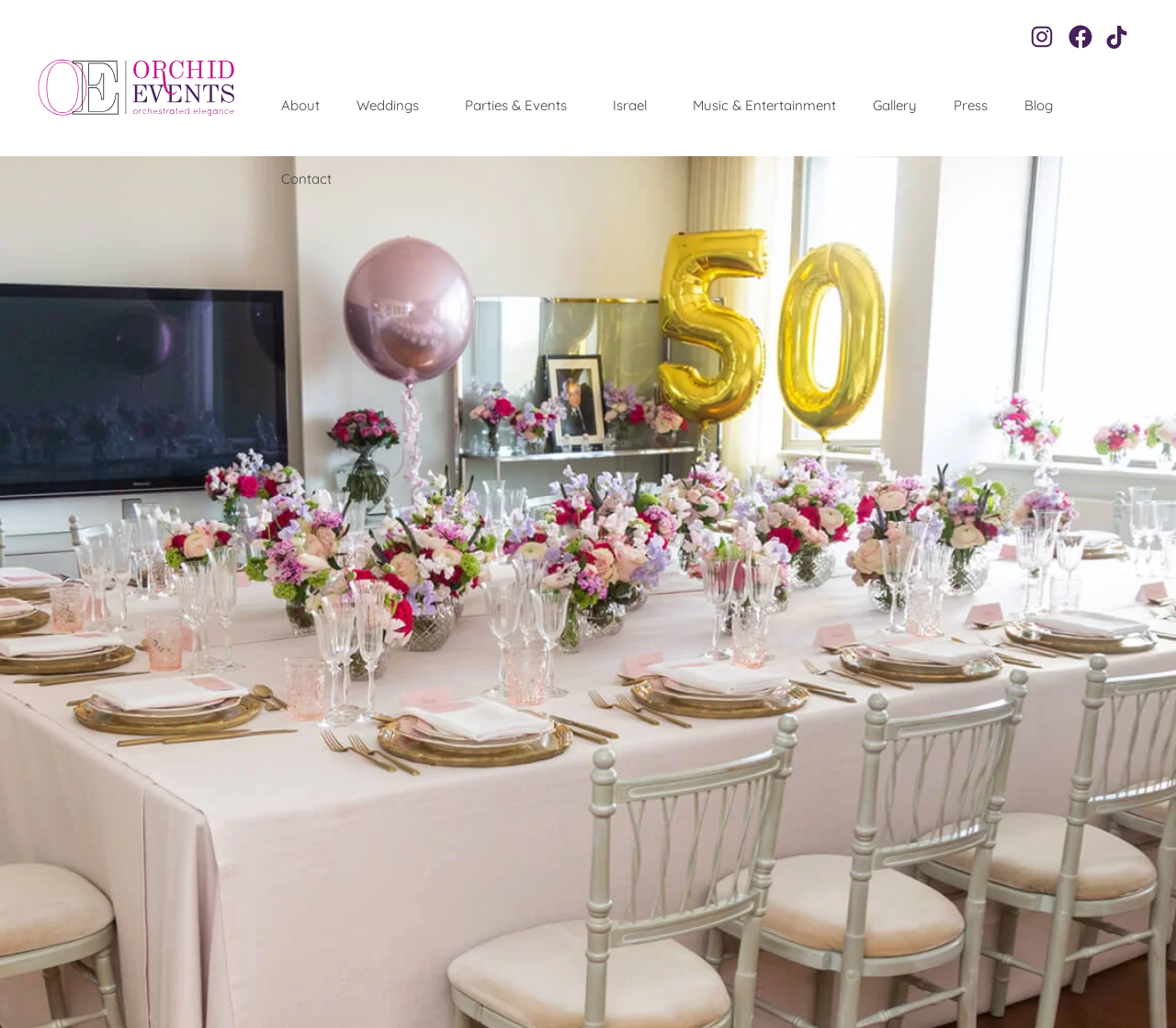Bounding box coordinates should be provided in the format (top-left x, top-left y, bottom-right x, bottom-right y) with all values between 0 and 1. Identify the bounding box for this UI element: Gallery

[0.727, 0.085, 0.796, 0.121]